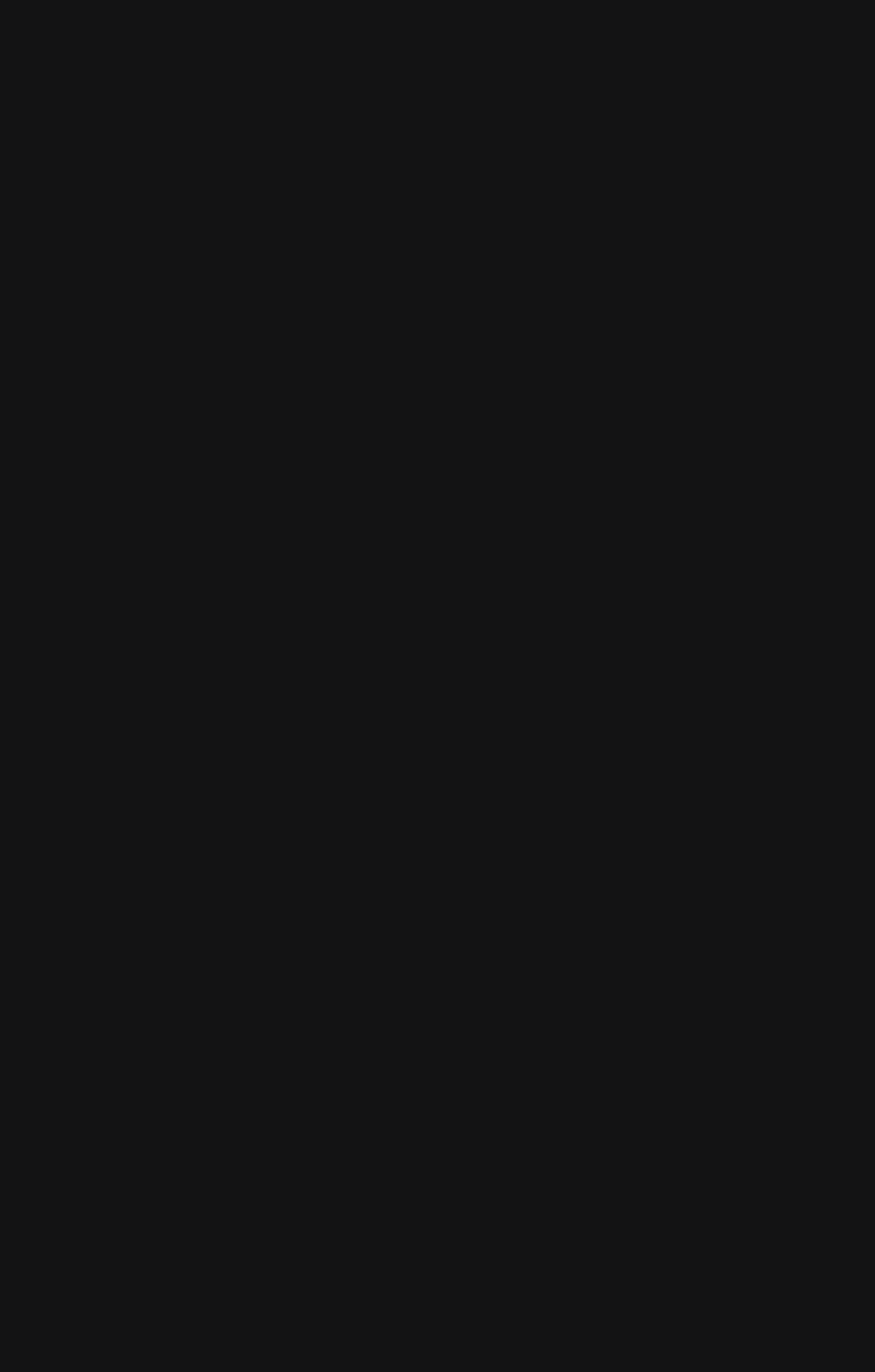Please find the bounding box for the UI element described by: "book cheap Business Class tickets".

[0.114, 0.953, 0.804, 0.991]